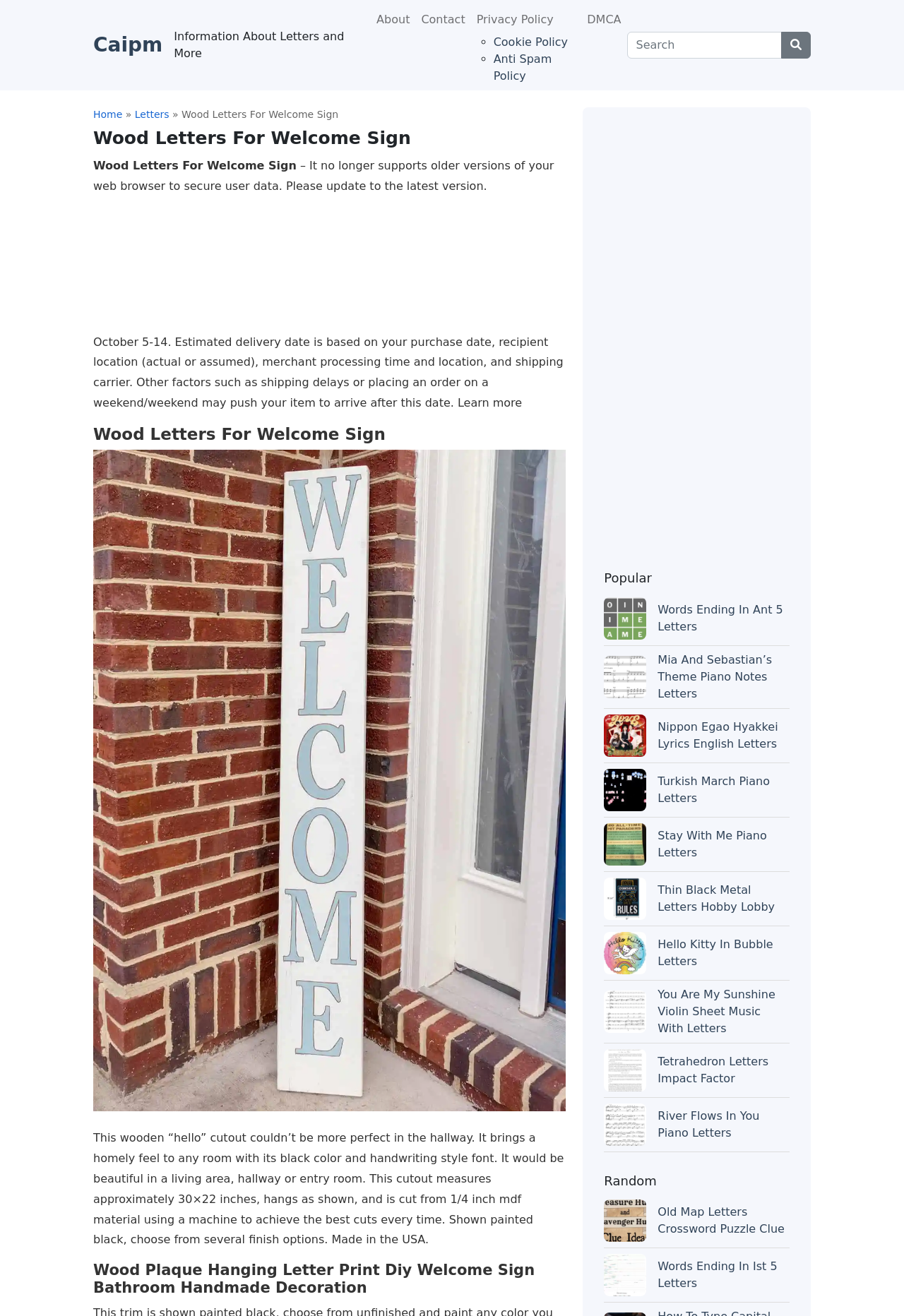Use a single word or phrase to respond to the question:
What is the name of the website?

Caipm